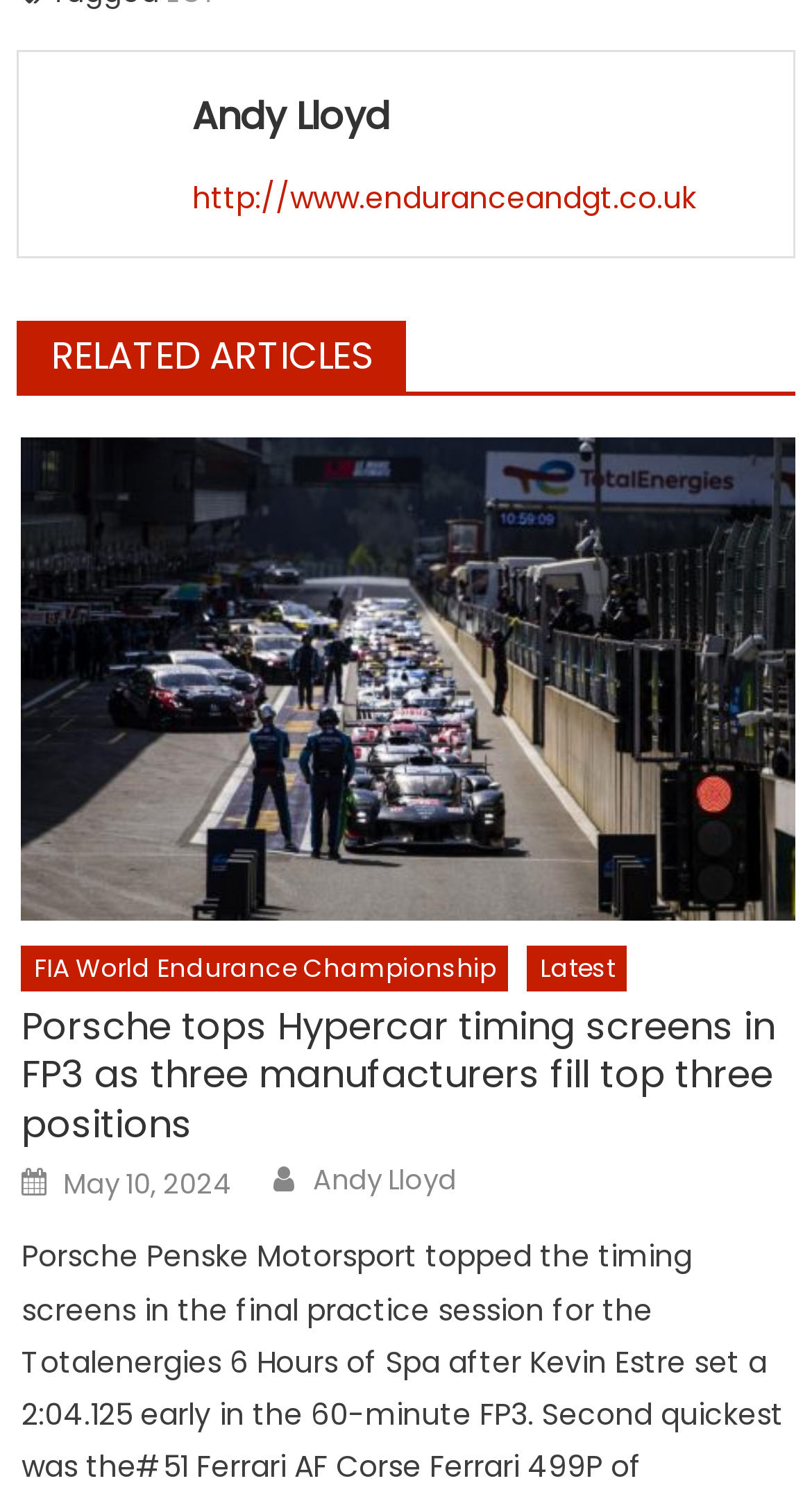What is the author of the latest article?
Based on the screenshot, provide a one-word or short-phrase response.

Andy Lloyd